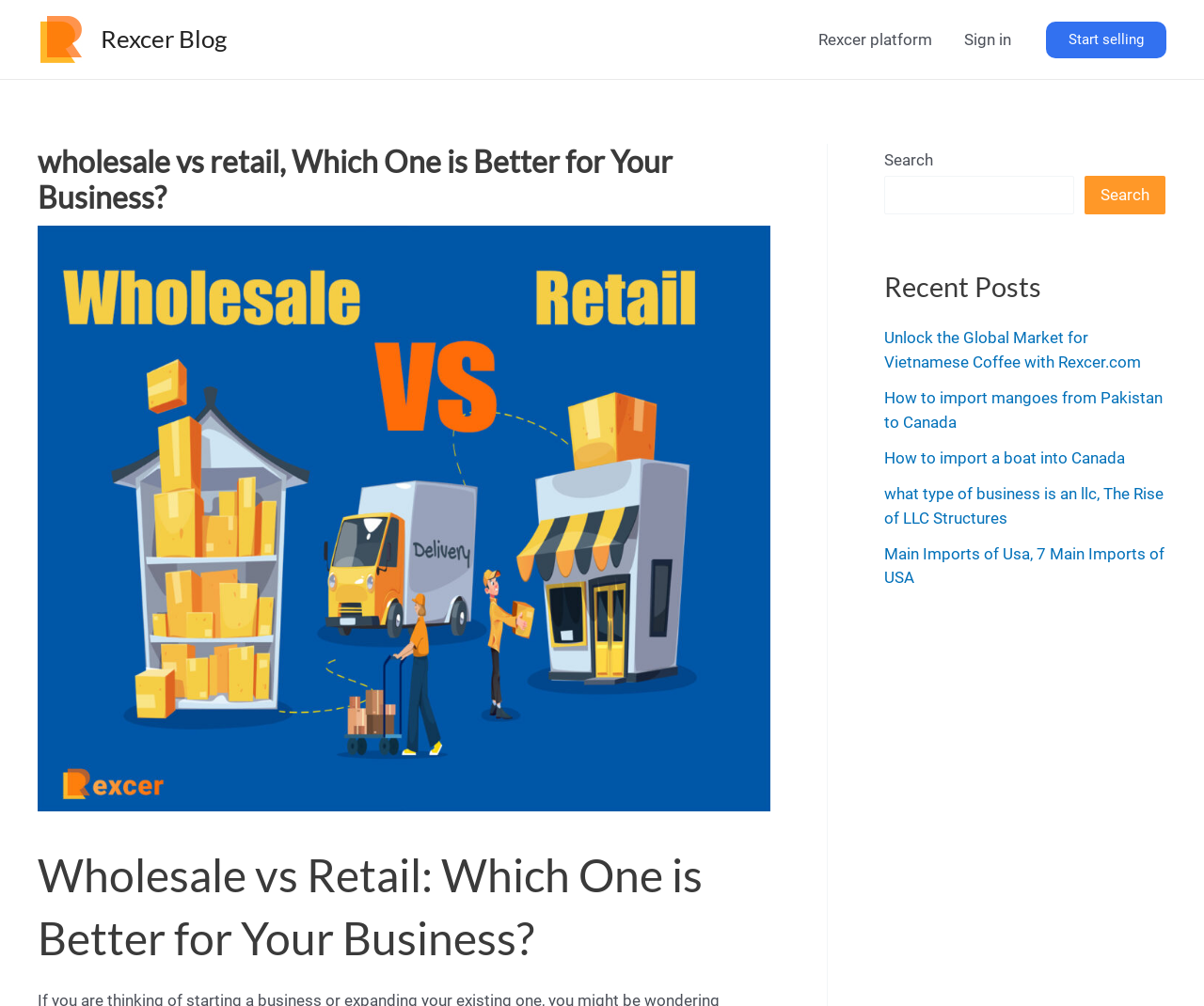Where can I sign in?
Answer the question with as much detail as possible.

The sign in link is located at the top right corner of the webpage, within the site navigation section.